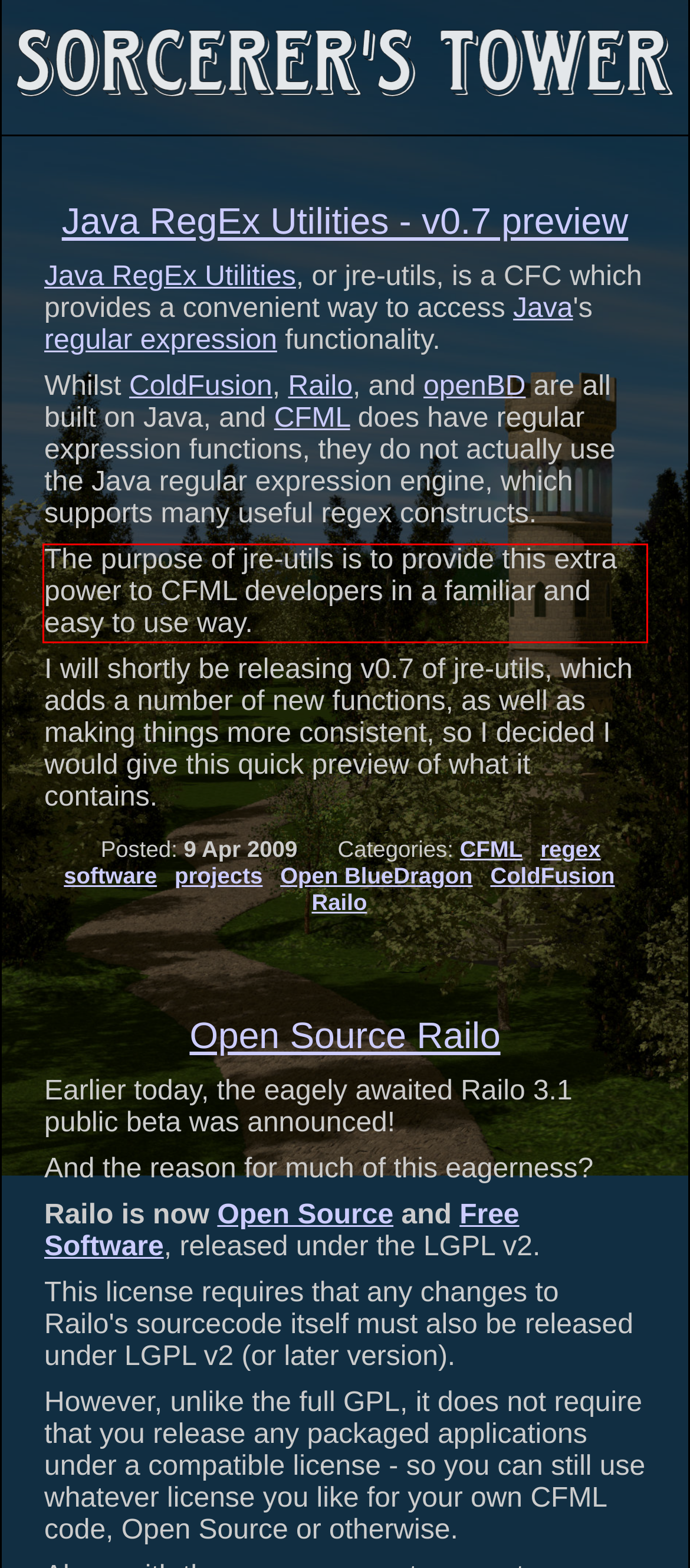You are given a screenshot showing a webpage with a red bounding box. Perform OCR to capture the text within the red bounding box.

The purpose of jre-utils is to provide this extra power to CFML developers in a familiar and easy to use way.